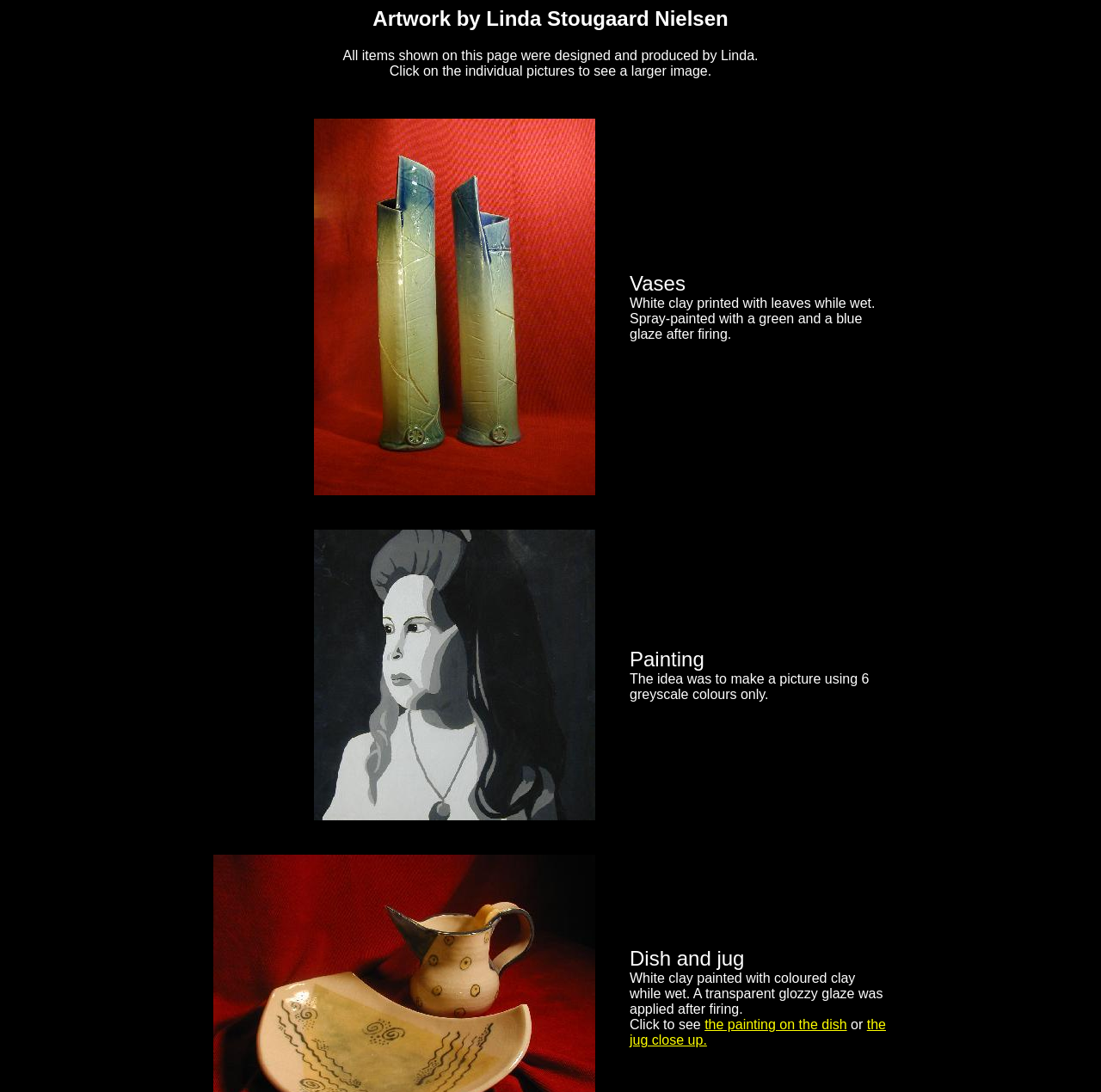Determine the bounding box coordinates of the UI element described below. Use the format (top-left x, top-left y, bottom-right x, bottom-right y) with floating point numbers between 0 and 1: the jug close up.

[0.572, 0.932, 0.805, 0.959]